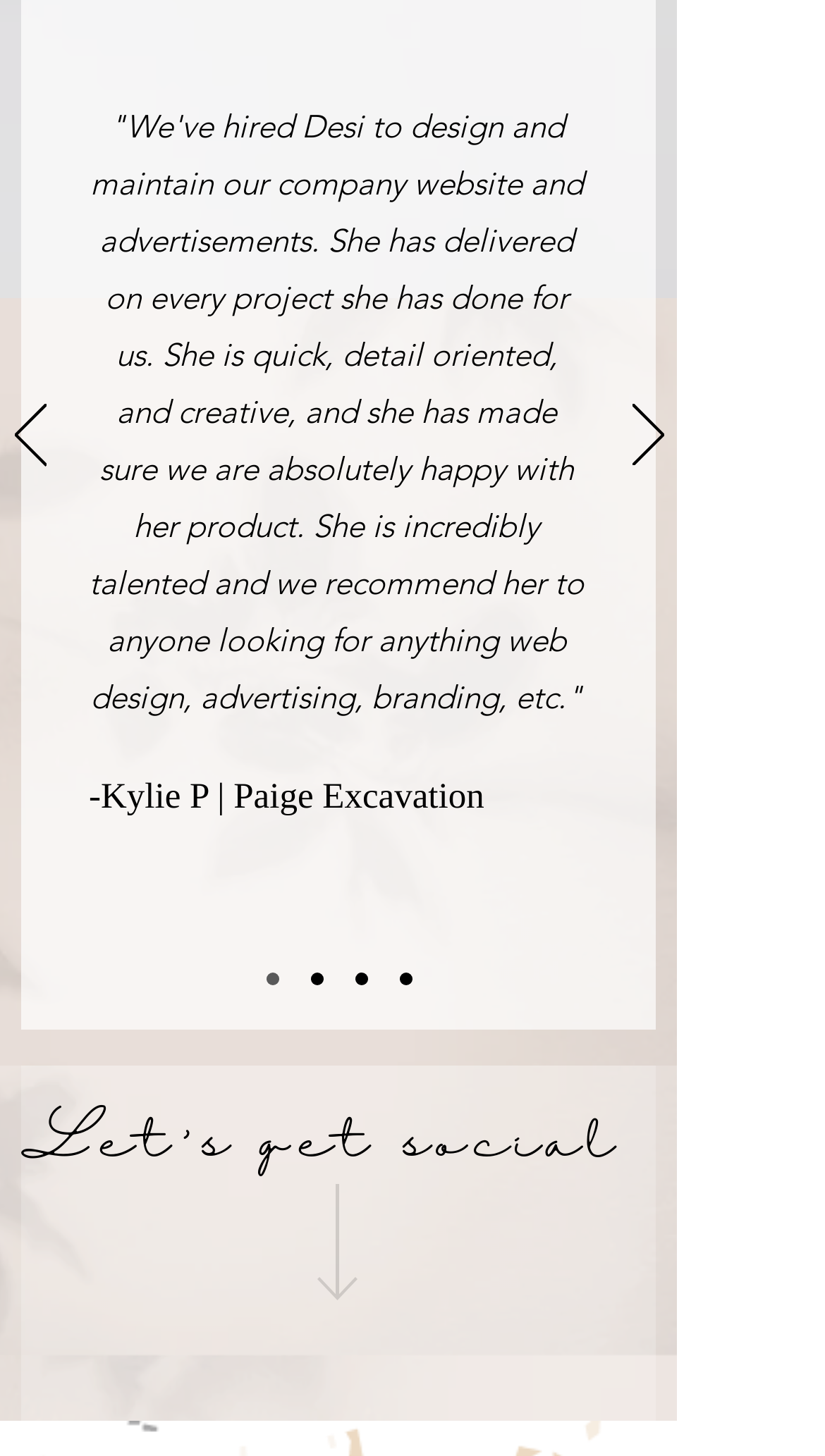Provide the bounding box coordinates of the HTML element this sentence describes: "ABOUT US". The bounding box coordinates consist of four float numbers between 0 and 1, i.e., [left, top, right, bottom].

None